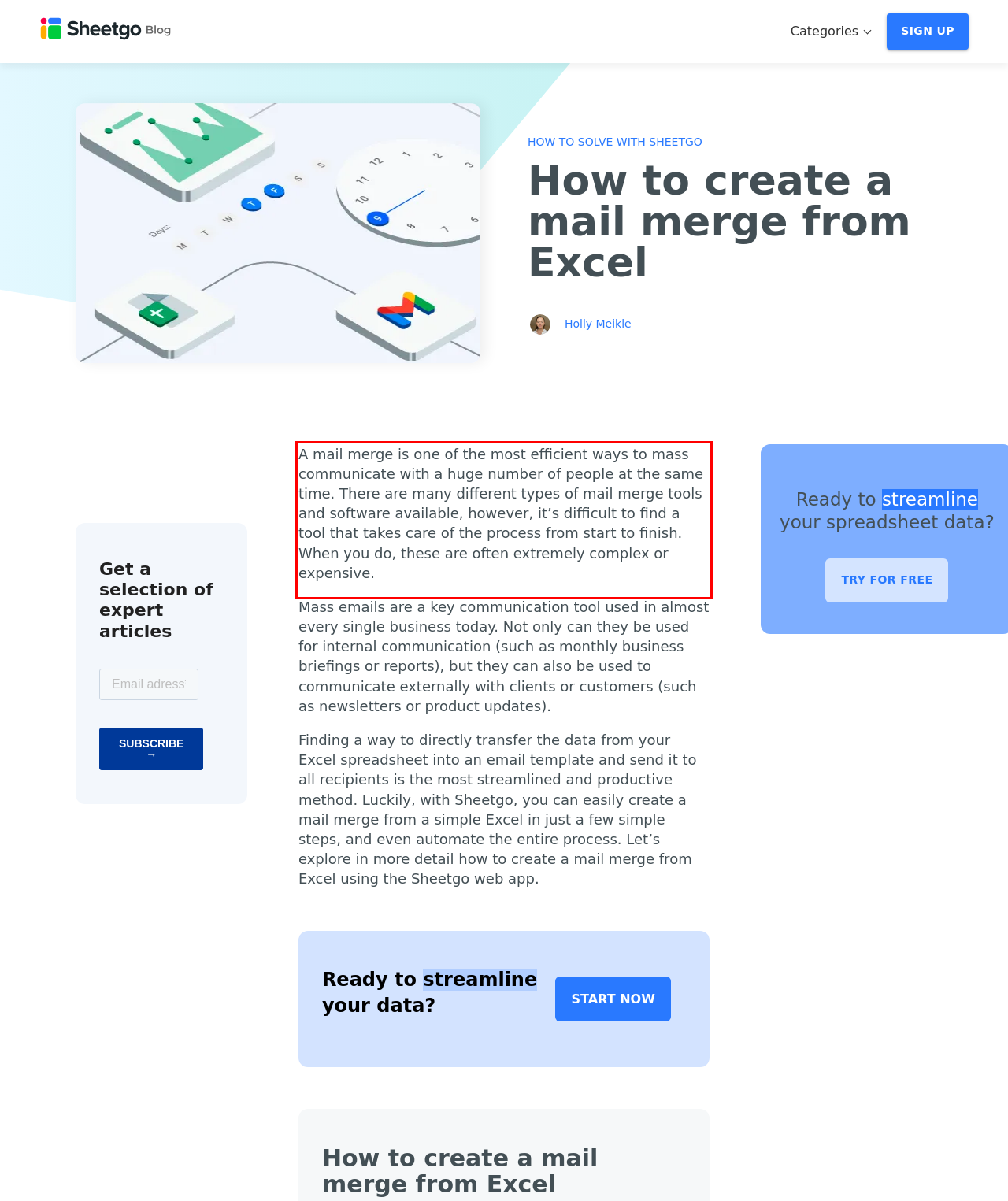Given a webpage screenshot with a red bounding box, perform OCR to read and deliver the text enclosed by the red bounding box.

A mail merge is one of the most efficient ways to mass communicate with a huge number of people at the same time. There are many different types of mail merge tools and software available, however, it’s difficult to find a tool that takes care of the process from start to finish. When you do, these are often extremely complex or expensive.